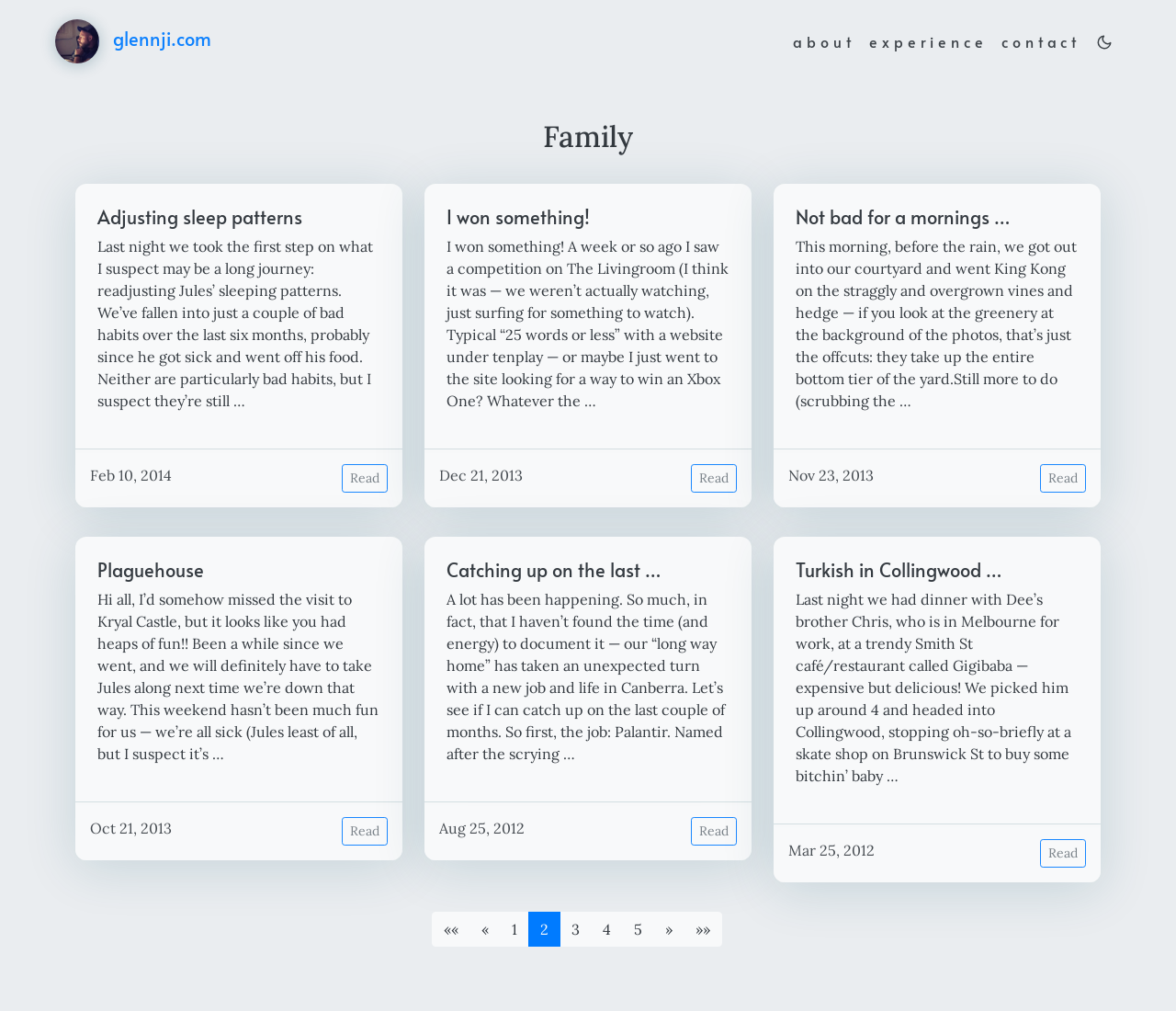Please specify the bounding box coordinates of the element that should be clicked to execute the given instruction: 'view experience page'. Ensure the coordinates are four float numbers between 0 and 1, expressed as [left, top, right, bottom].

[0.733, 0.023, 0.846, 0.059]